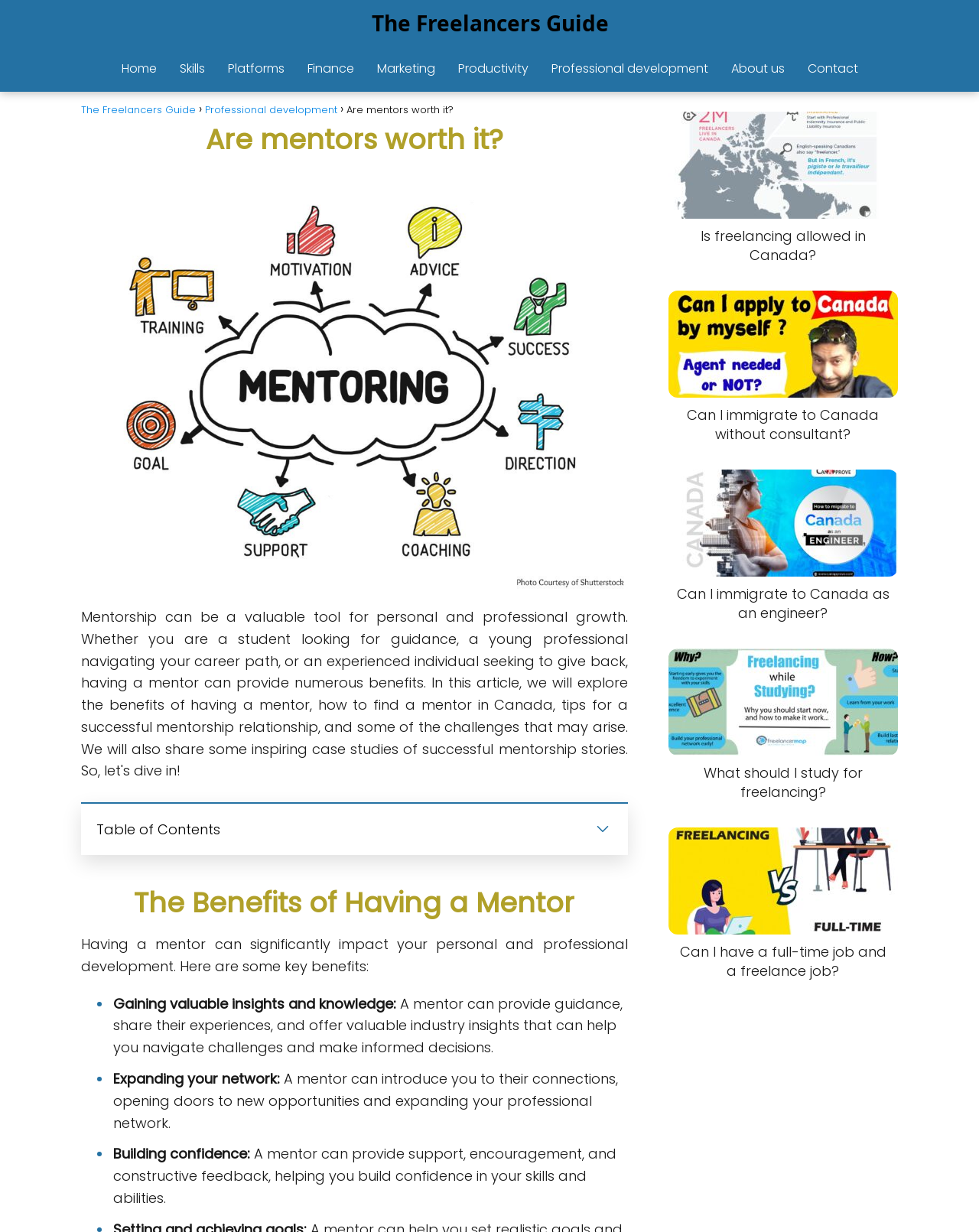Find the bounding box coordinates of the area to click in order to follow the instruction: "Navigate to the 'Professional development' page".

[0.563, 0.048, 0.723, 0.063]